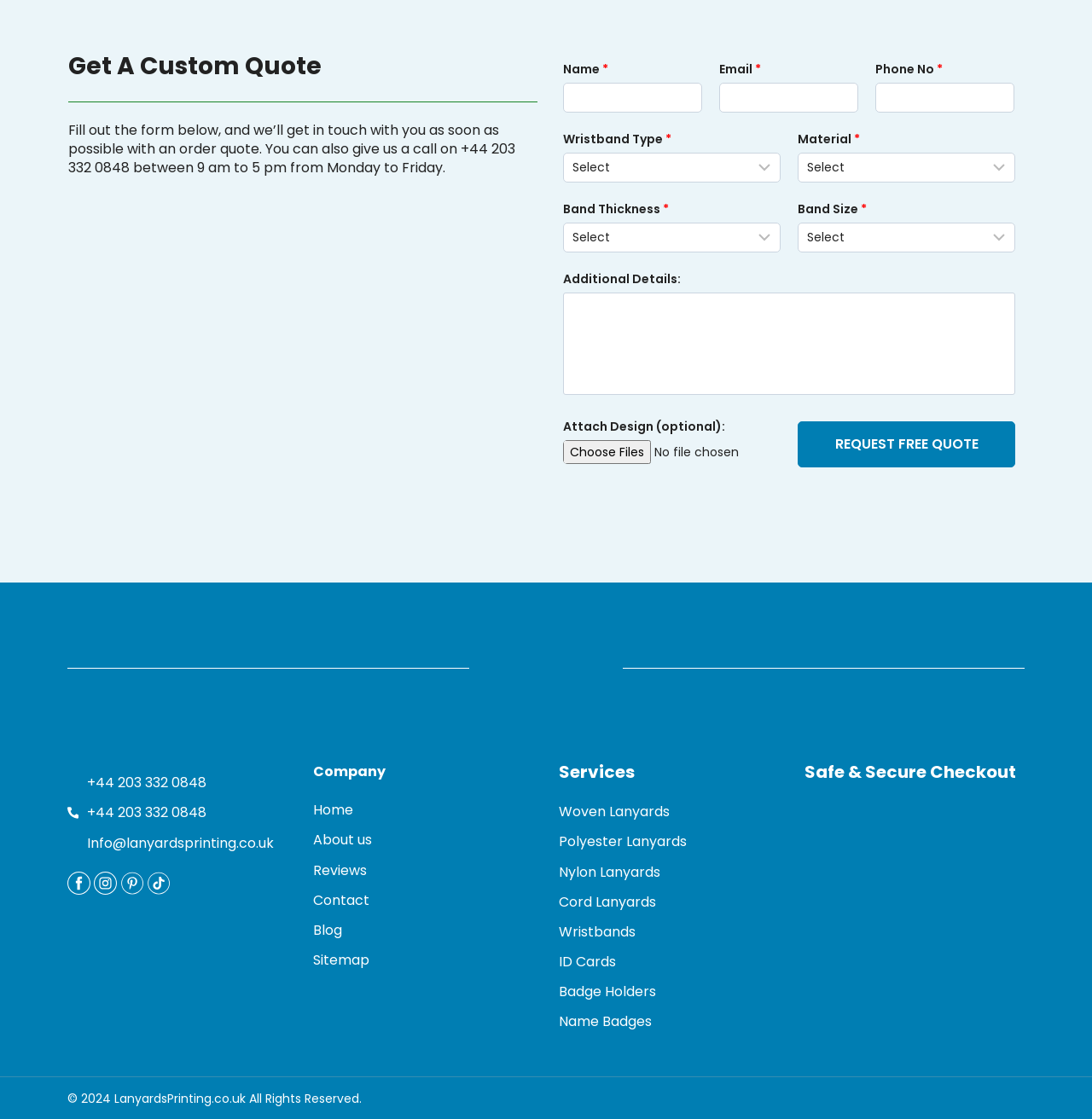What is the purpose of the contact form?
Identify the answer in the screenshot and reply with a single word or phrase.

Get a custom quote